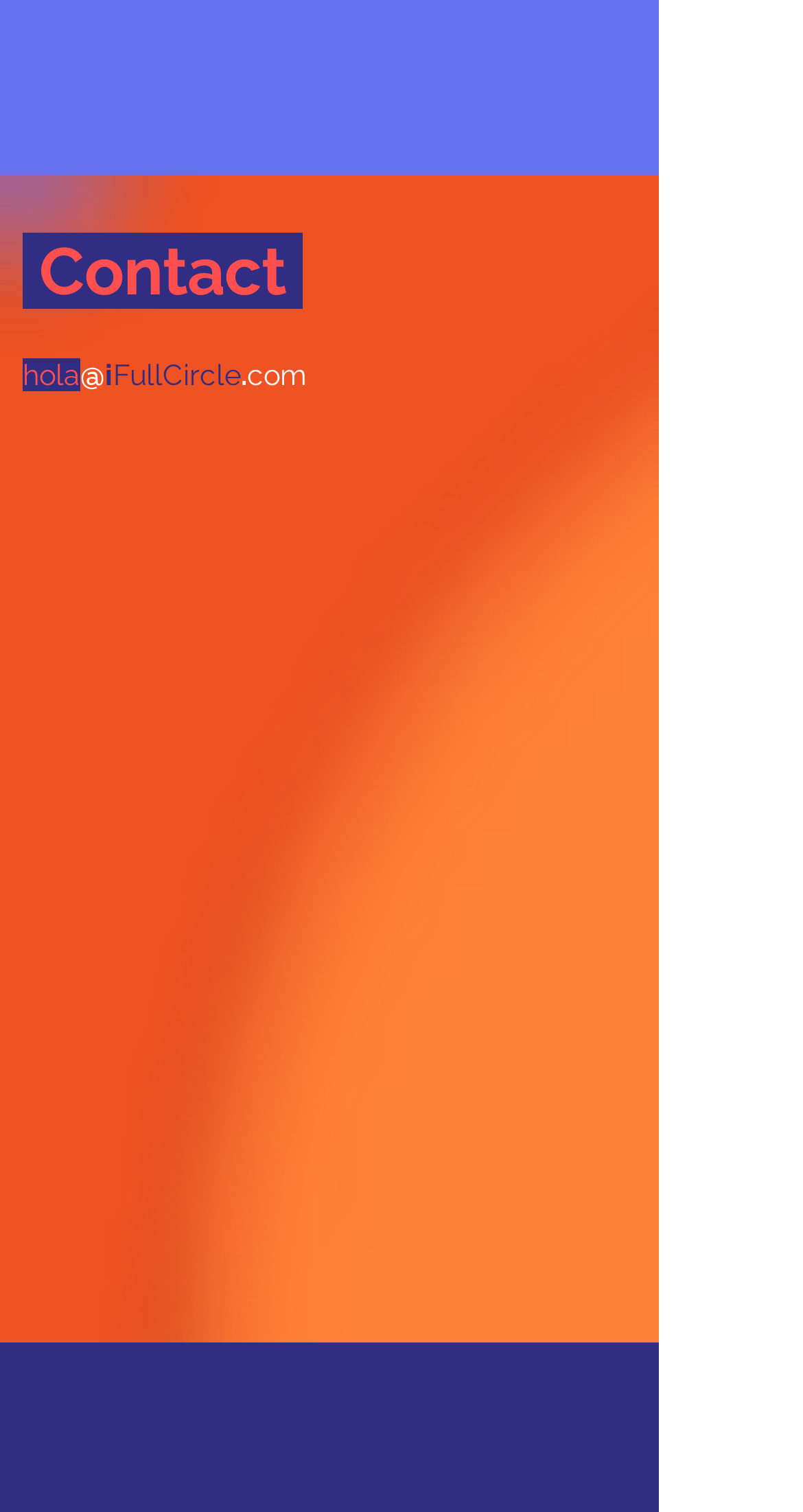How many text fields are in the form?
Answer the question based on the image using a single word or a brief phrase.

6